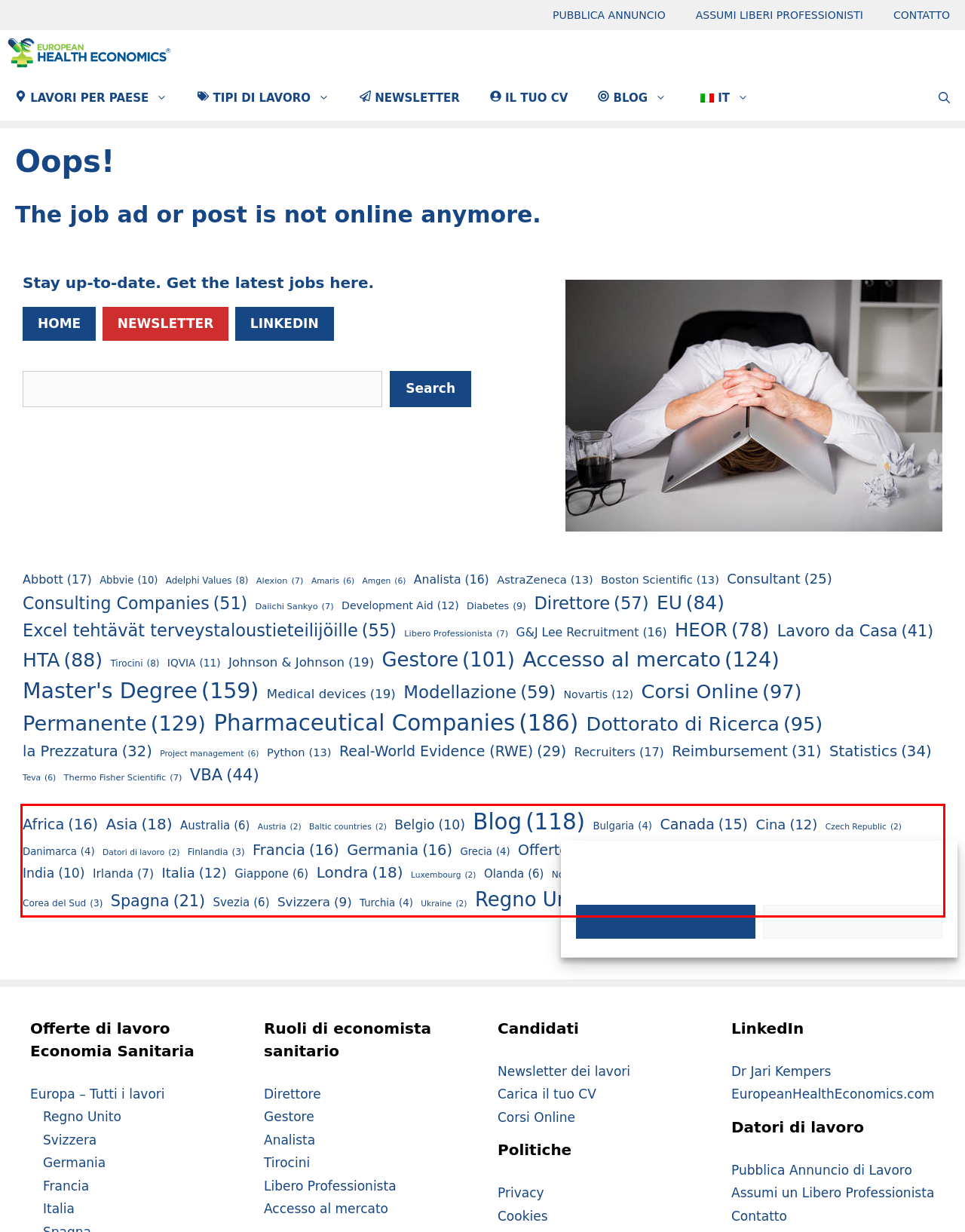You are presented with a webpage screenshot featuring a red bounding box. Perform OCR on the text inside the red bounding box and extract the content.

Africa(16) Asia(18) Australia(6) Austria(2) Baltic countries(2) Belgio(10) Blog(118) Bulgaria(4) Canada(15) Cina(12) Czech Republic(2) Danimarca(4) Datori di lavoro(2) Finlandia(3) Francia(16) Germania(16) Grecia(4) Offerte di lavoro Economia Sanitaria(15) Ungheria(3) India(10) Irlanda(7) Italia(12) Giappone(6) Londra(18) Luxembourg(2) Olanda(6) Norvegia(3) Polonia(7) Portogallo(9) Romania(4) Singapore(6) Corea del Sud(3) Spagna(21) Svezia(6) Svizzera(9) Turchia(4) Ukraine(2) Regno Unito(60) Stati Uniti(80) Vietnam(4)